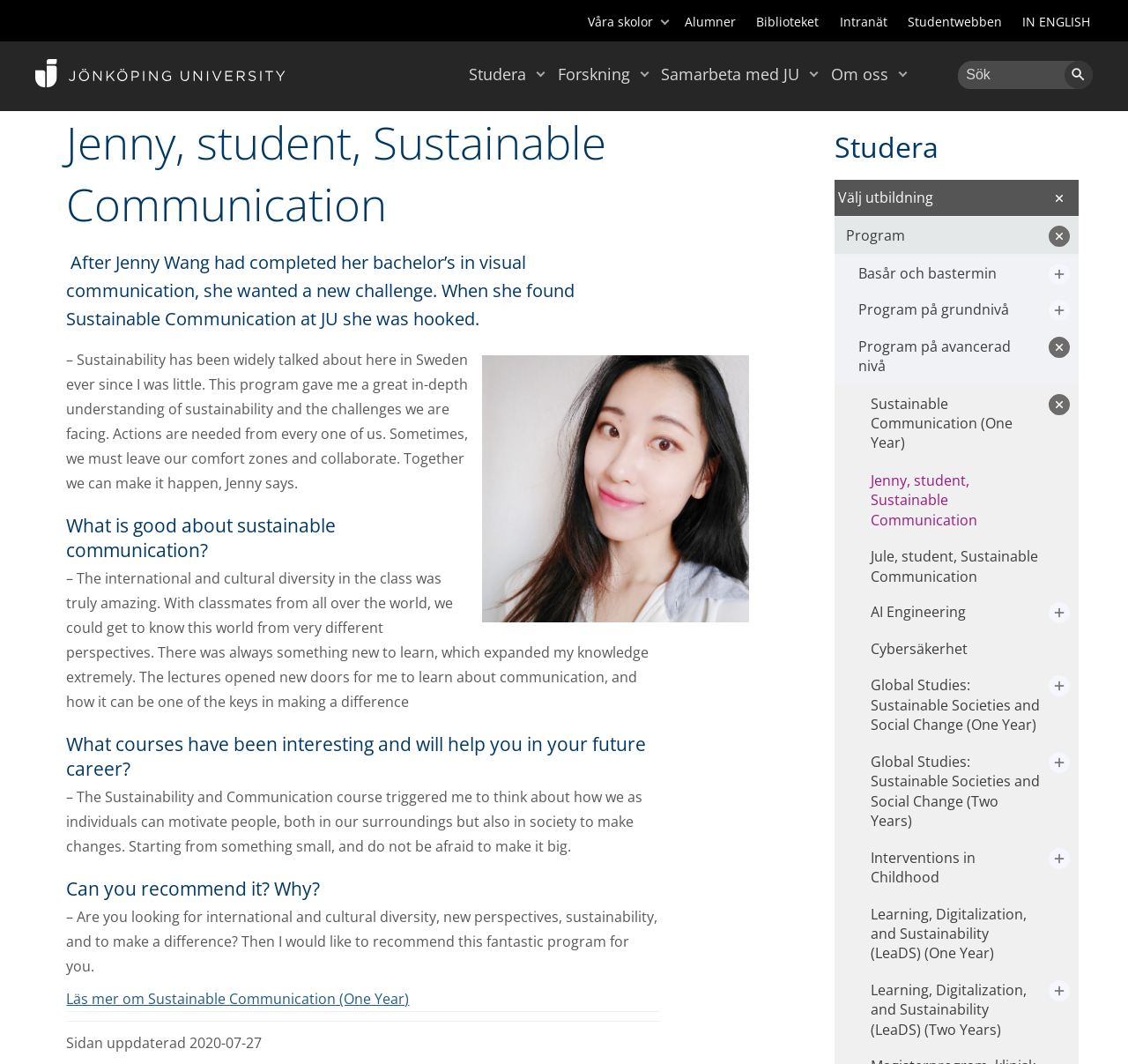Describe all visible elements and their arrangement on the webpage.

This webpage is about Jenny, a student of Sustainable Communication at Jönköping University. At the top, there is a navigation menu with links to various sections of the university's website, including "Våra skolor", "Alumner", "Biblioteket", and "Intranät". Below this menu, there is a logo that links back to the start page.

On the left side, there is a main navigation menu with links to "Studera", "Forskning", "Samarbeta med JU", and "Om oss". Each of these links has a corresponding button to expand or collapse the submenu.

The main content of the page is about Jenny's experience with the Sustainable Communication program. There is a heading with Jenny's name, followed by a brief introduction to her story. Below this, there is an image of Jenny, and then several sections with headings and text describing her experiences with the program. These sections include "What is good about sustainable communication?", "What courses have been interesting and will help you in your future career?", and "Can you recommend it? Why?".

At the bottom of the page, there is a link to "Läs mer om Sustainable Communication (One Year)" and a section with the page's update date and time.

On the right side, there is a sidebar with links to various programs and courses offered by the university, including "Sustainable Communication (One Year)", "AI Engineering", "Cybersäkerhet", and "Global Studies: Sustainable Societies and Social Change (One Year)". Each of these links has a corresponding button to expand or collapse the submenu.